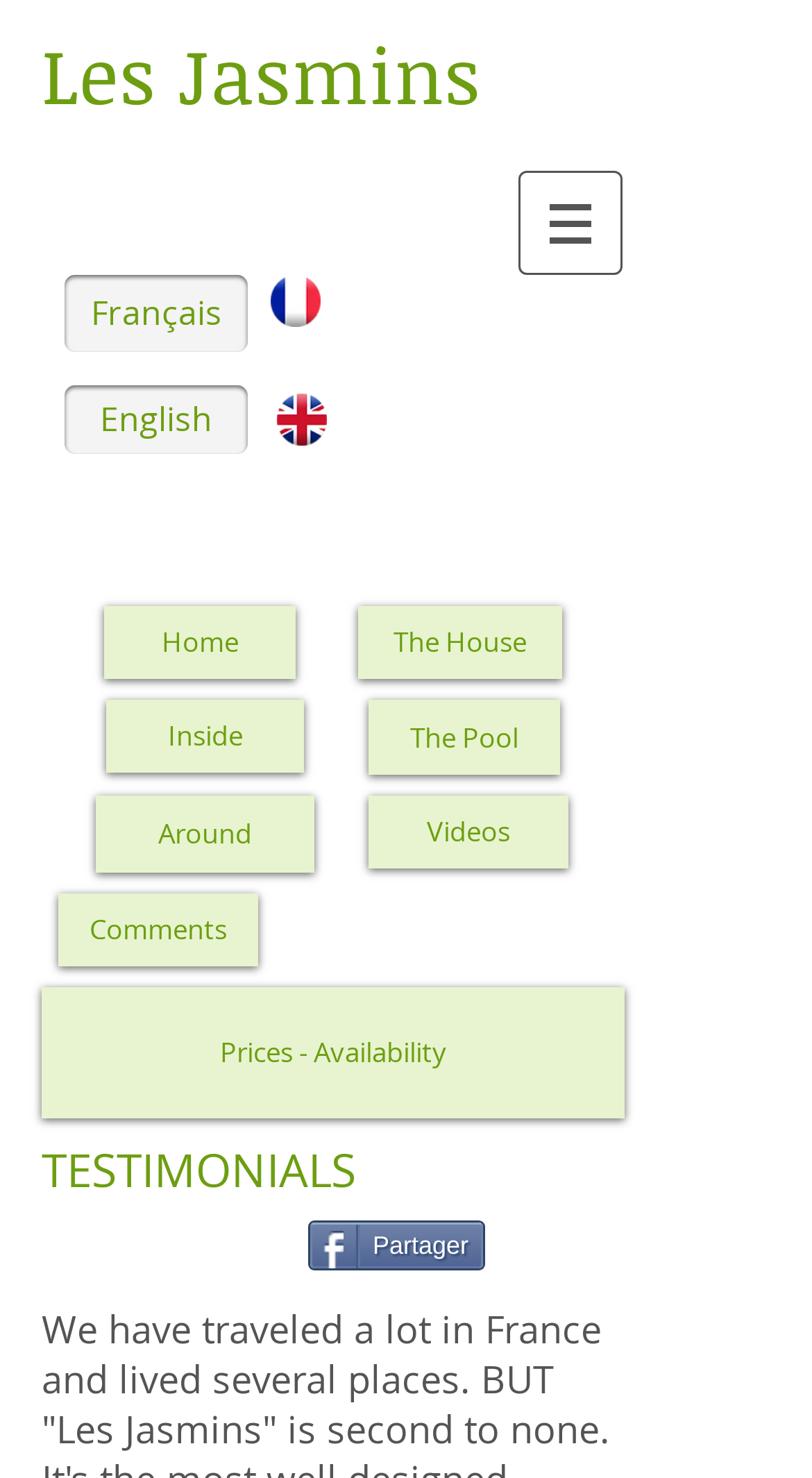Please specify the bounding box coordinates of the clickable section necessary to execute the following command: "Switch to English language".

[0.079, 0.261, 0.305, 0.307]